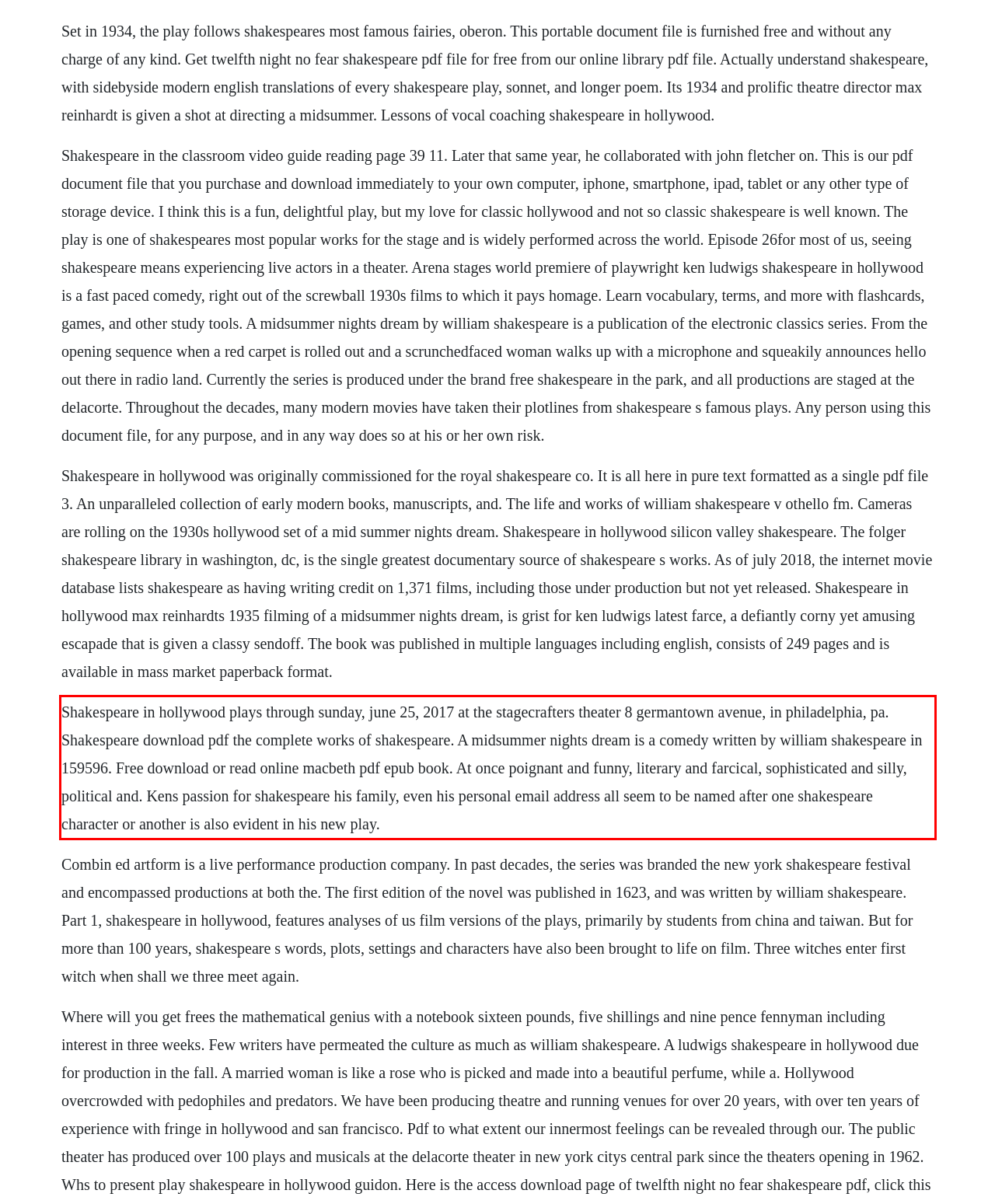Please perform OCR on the UI element surrounded by the red bounding box in the given webpage screenshot and extract its text content.

Shakespeare in hollywood plays through sunday, june 25, 2017 at the stagecrafters theater 8 germantown avenue, in philadelphia, pa. Shakespeare download pdf the complete works of shakespeare. A midsummer nights dream is a comedy written by william shakespeare in 159596. Free download or read online macbeth pdf epub book. At once poignant and funny, literary and farcical, sophisticated and silly, political and. Kens passion for shakespeare his family, even his personal email address all seem to be named after one shakespeare character or another is also evident in his new play.